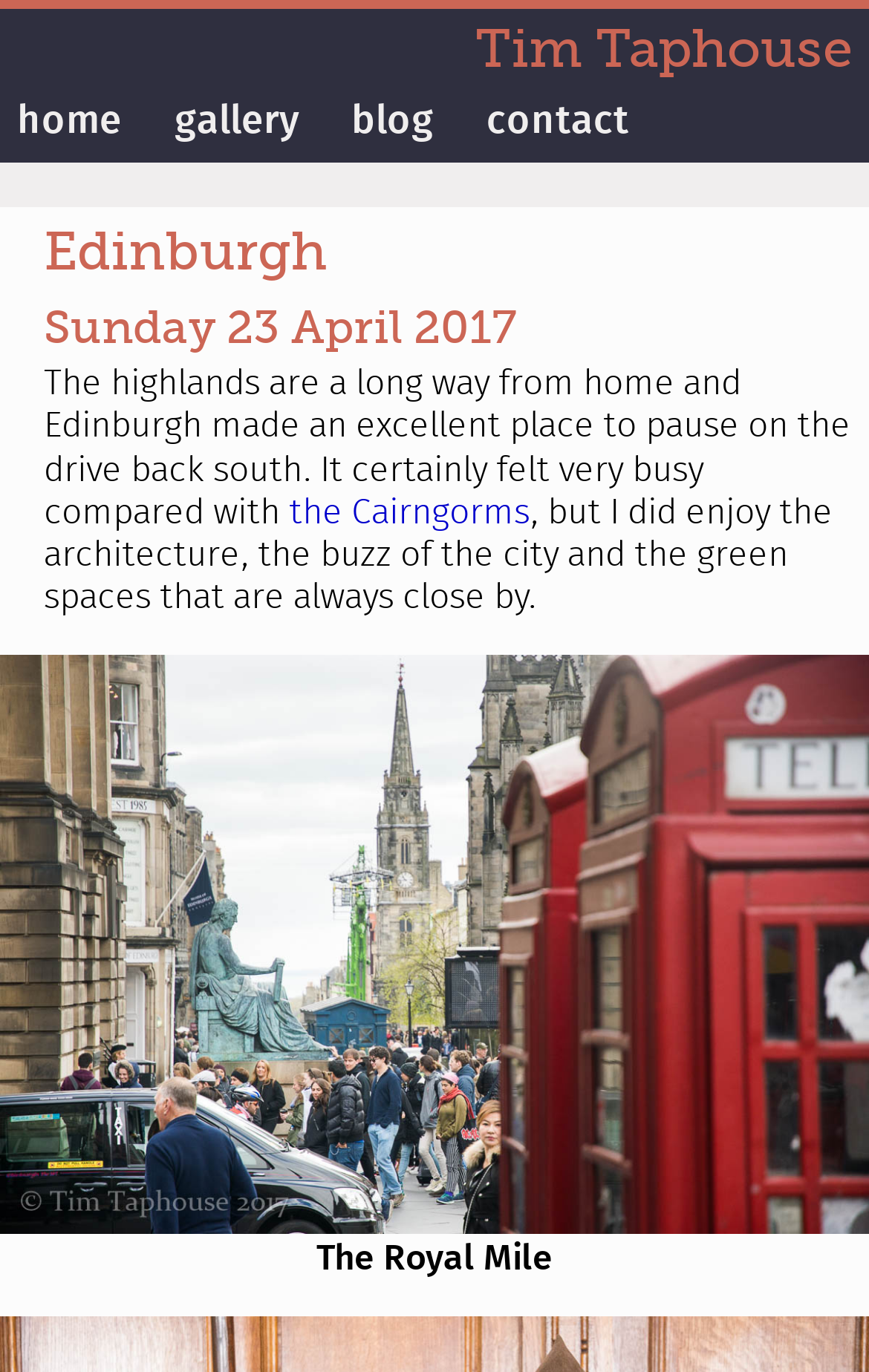For the given element description View Asks, determine the bounding box coordinates of the UI element. The coordinates should follow the format (top-left x, top-left y, bottom-right x, bottom-right y) and be within the range of 0 to 1.

None